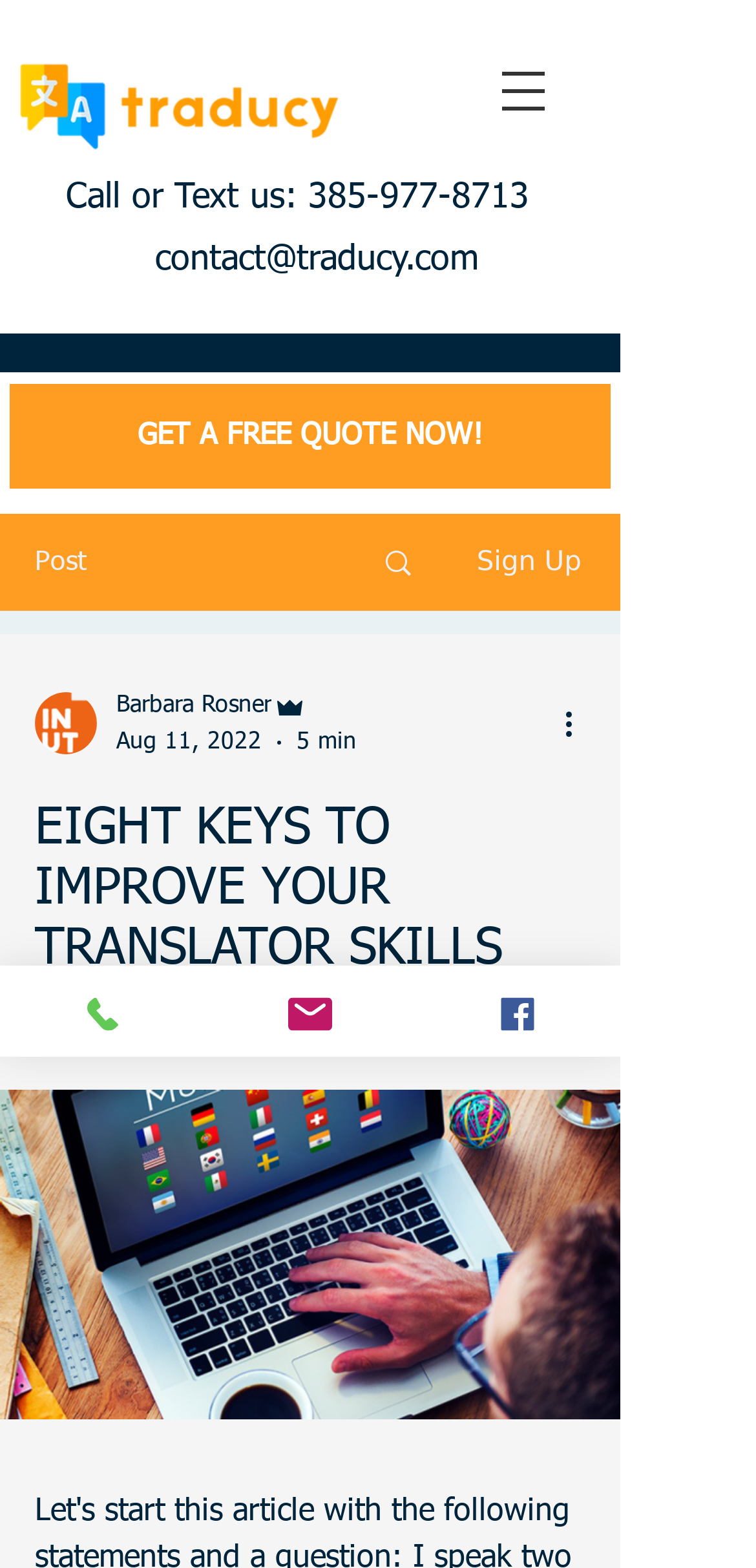Produce an extensive caption that describes everything on the webpage.

This webpage appears to be a blog post or article about improving translator skills. At the top, there is a navigation menu button on the right side, and a logo image on the left side with a link to the website's homepage. Below the logo, there are three contact information sections: a phone number, an email address, and a call-to-action button to get a free quote. 

On the left side, there is a profile section with the writer's picture, name (Barbara Rosner), and role (Admin). The post's date and reading time are also displayed. 

The main content of the webpage is the article itself, which is titled "EIGHT KEYS TO IMPROVE YOUR TRANSLATOR SKILLS". The article is divided into sections, with a "More actions" button at the bottom right corner. 

At the bottom of the page, there are social media links to Phone, Email, and Facebook. 

A cookie policy alert is displayed at the bottom of the page, with buttons to accept, settings, and close. The alert also includes a link to the website's privacy policy.